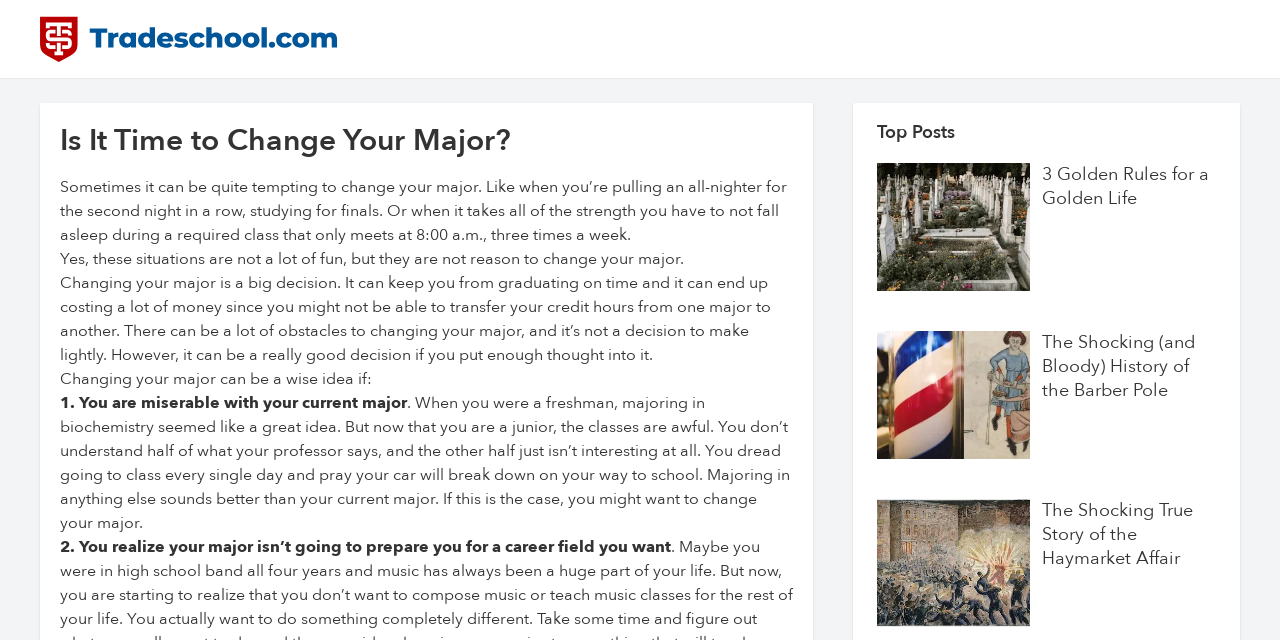Please answer the following question as detailed as possible based on the image: 
How many related posts are shown on the webpage?

There are three related posts shown on the webpage, each with a title and an image, and they are '3 Golden Rules for a Golden Life', 'The Shocking (and Bloody) History of the Barber Pole', and 'The Shocking True Story of the Haymarket Affair'.